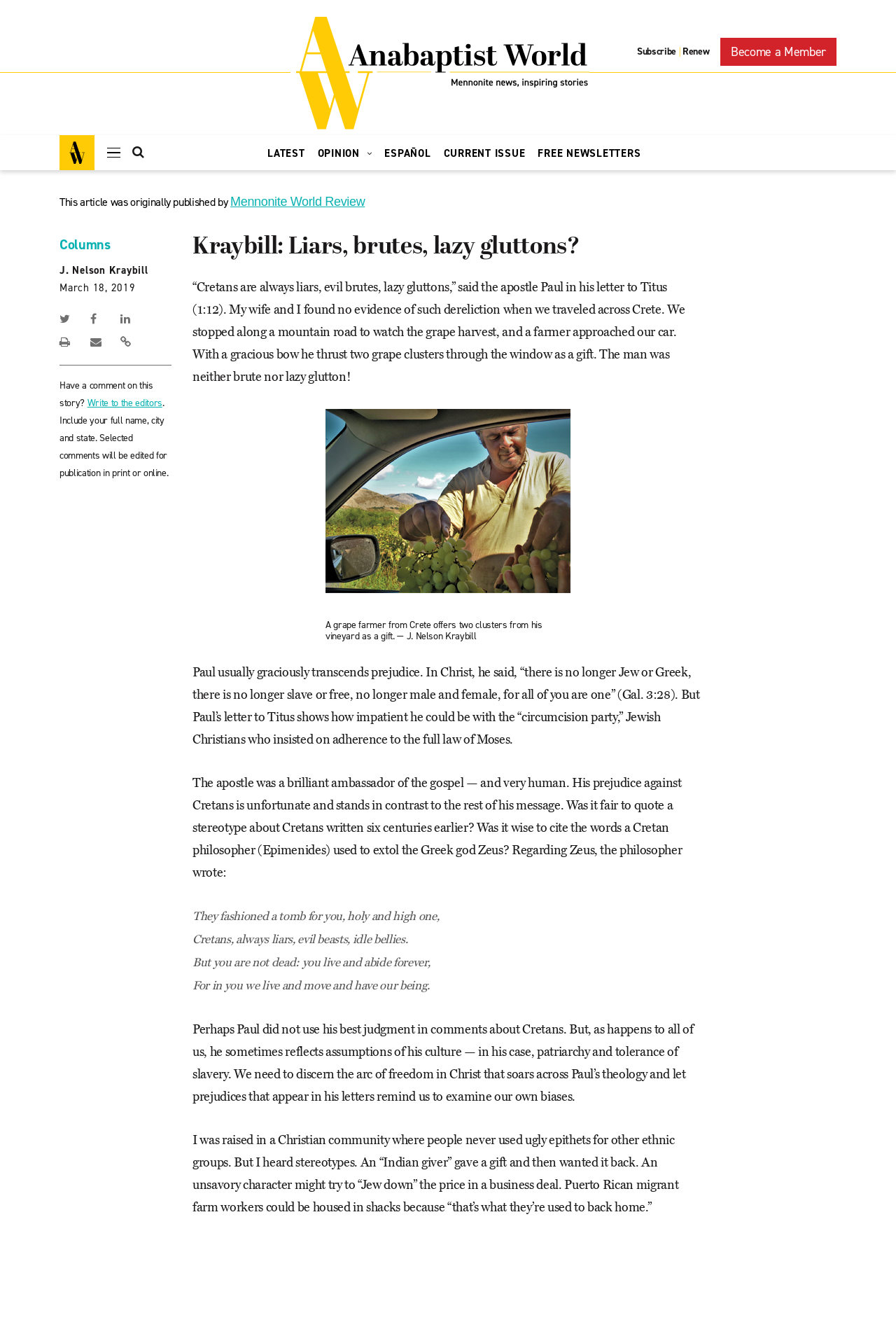Identify the bounding box coordinates for the element that needs to be clicked to fulfill this instruction: "Click on the 'J. Nelson Kraybill' link". Provide the coordinates in the format of four float numbers between 0 and 1: [left, top, right, bottom].

[0.066, 0.197, 0.165, 0.208]